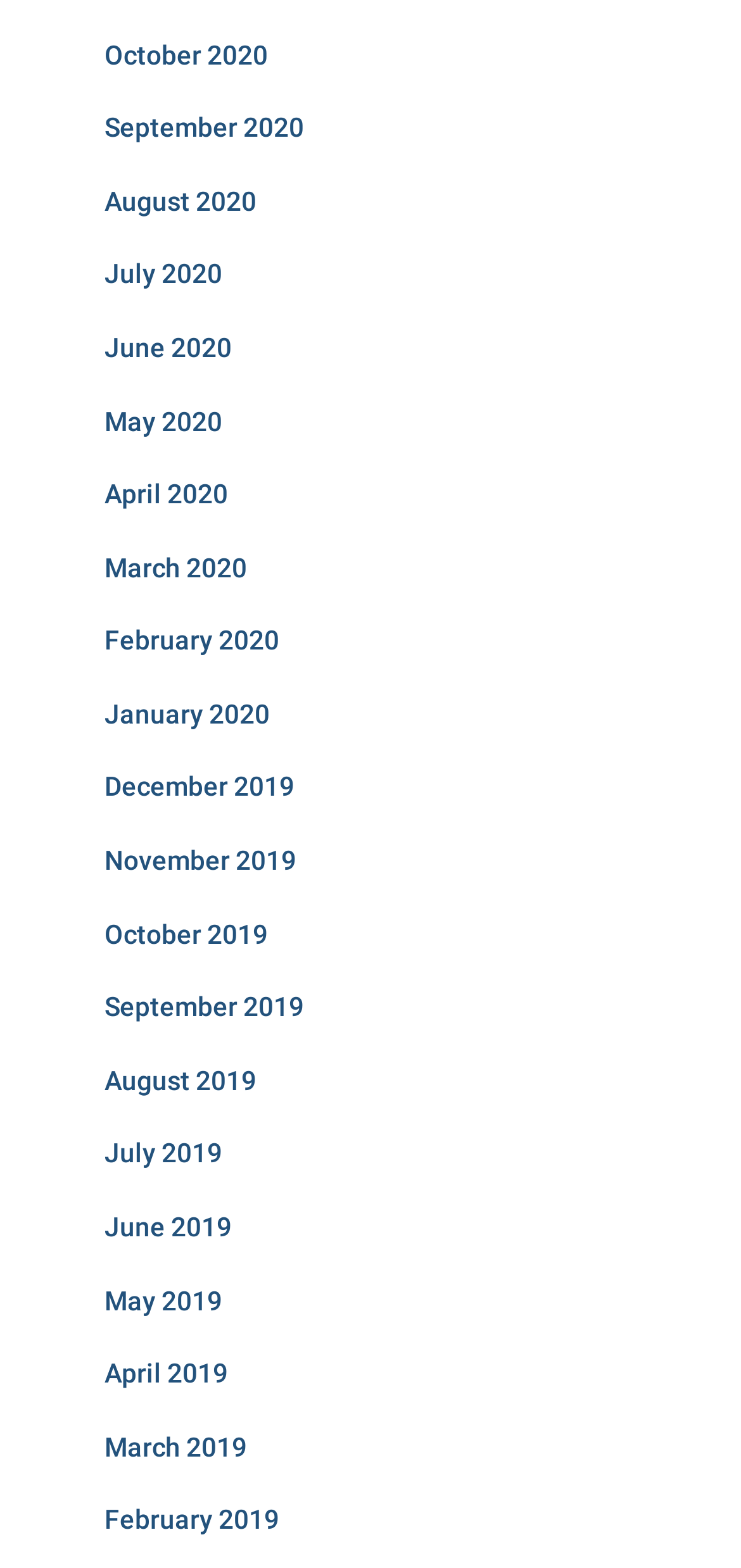Locate the bounding box coordinates of the area to click to fulfill this instruction: "view August 2020". The bounding box should be presented as four float numbers between 0 and 1, in the order [left, top, right, bottom].

[0.141, 0.118, 0.346, 0.138]